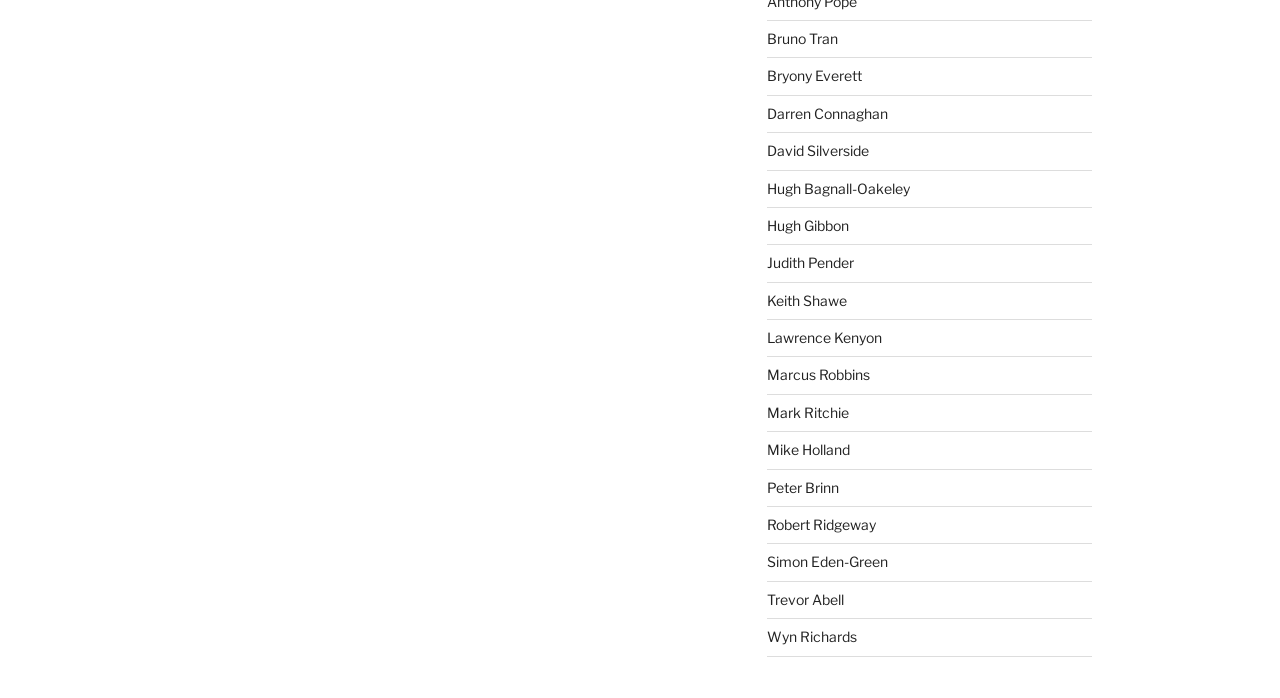Is there a pattern in the names of the links?
From the screenshot, supply a one-word or short-phrase answer.

No